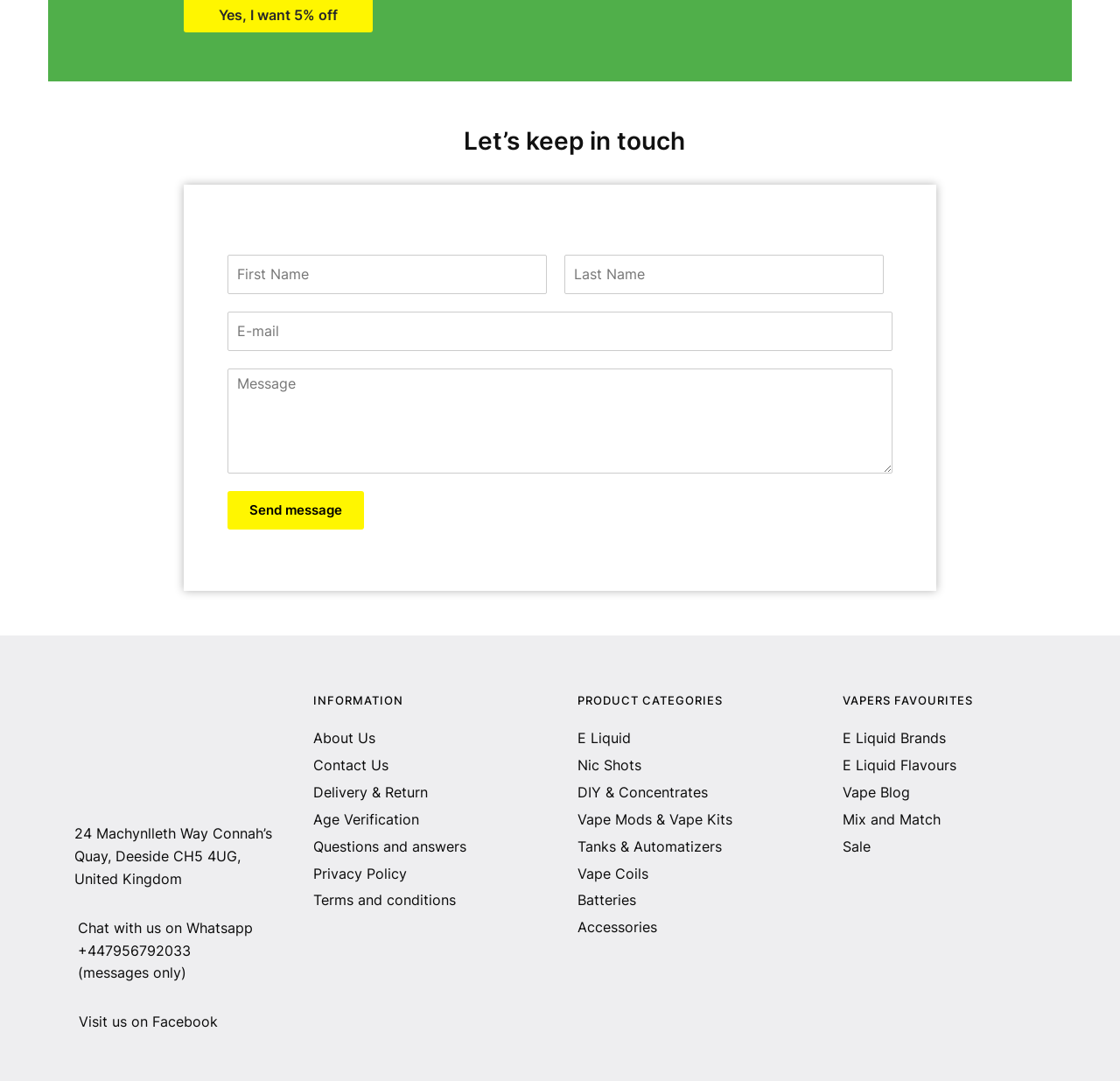Answer the following in one word or a short phrase: 
How many sections are there on the webpage?

3